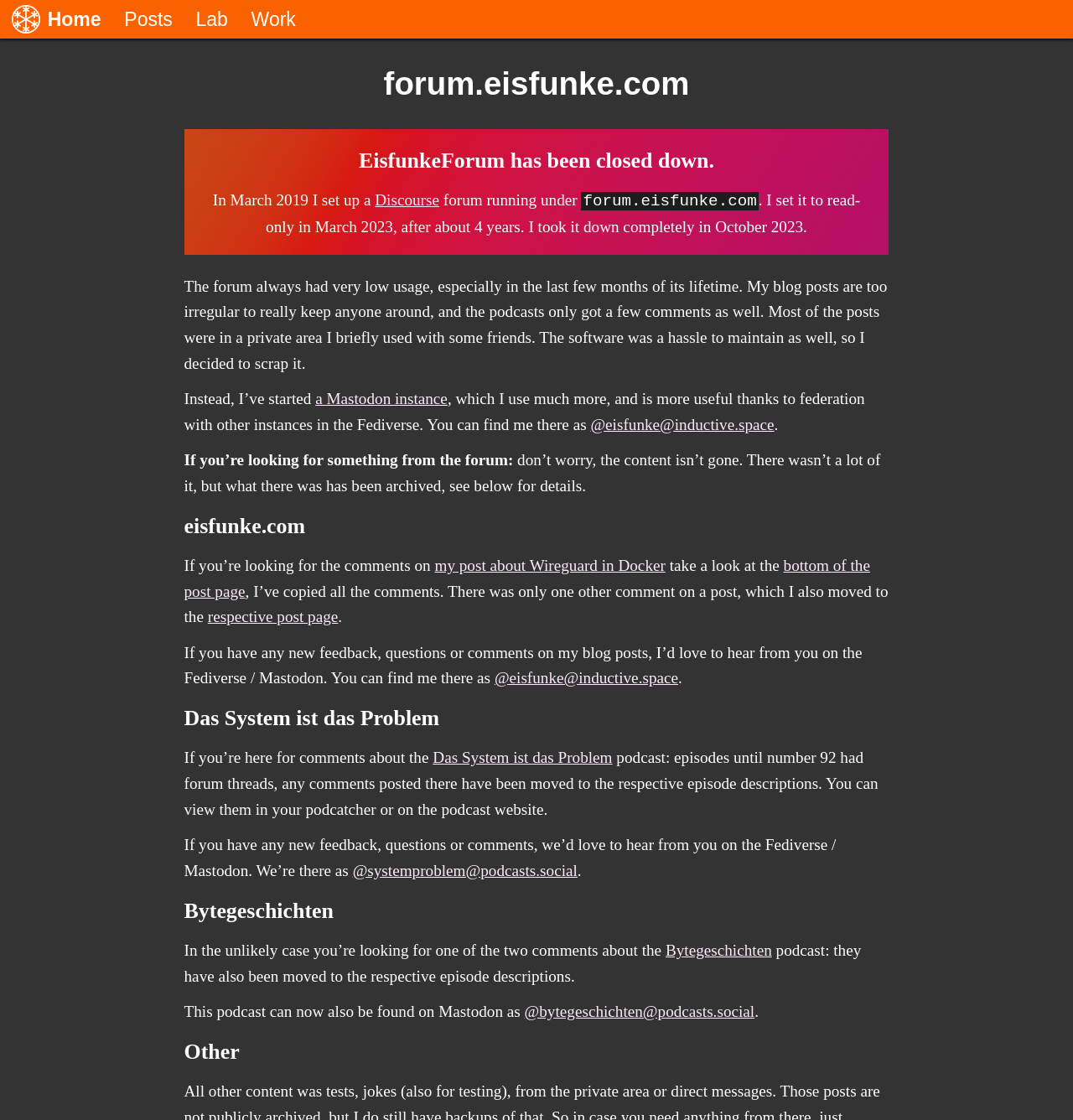Why was the forum closed down?
Please give a detailed and thorough answer to the question, covering all relevant points.

The forum was closed down because it had very low usage, especially in the last few months of its lifetime, and the software was a hassle to maintain. This information can be found in the paragraph that starts with 'The forum always had very low usage...'.